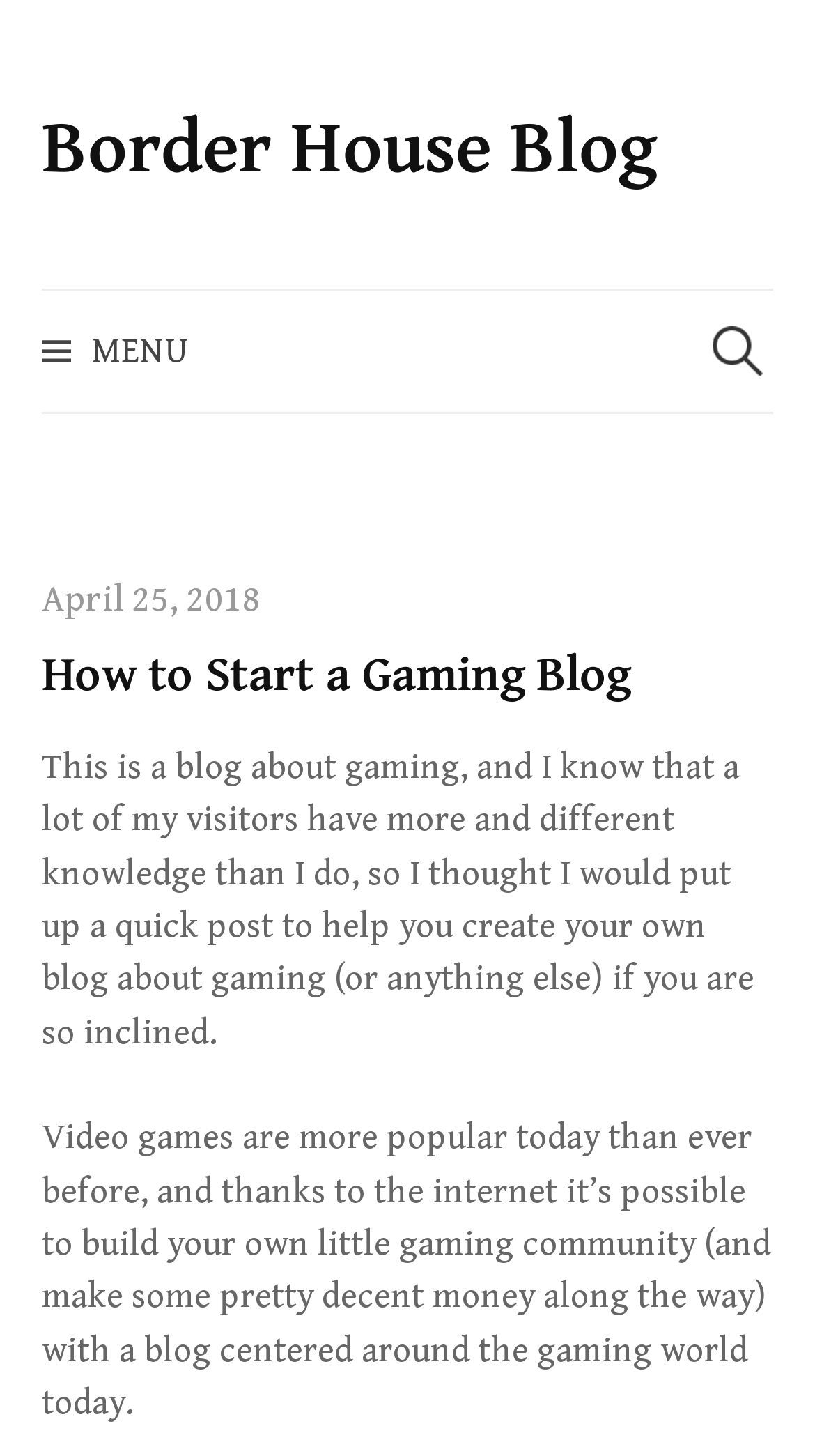What is the topic of the blog post?
Answer the question in as much detail as possible.

The topic of the blog post is how to start a gaming blog, as indicated by the heading 'How to Start a Gaming Blog' and the context of the webpage.